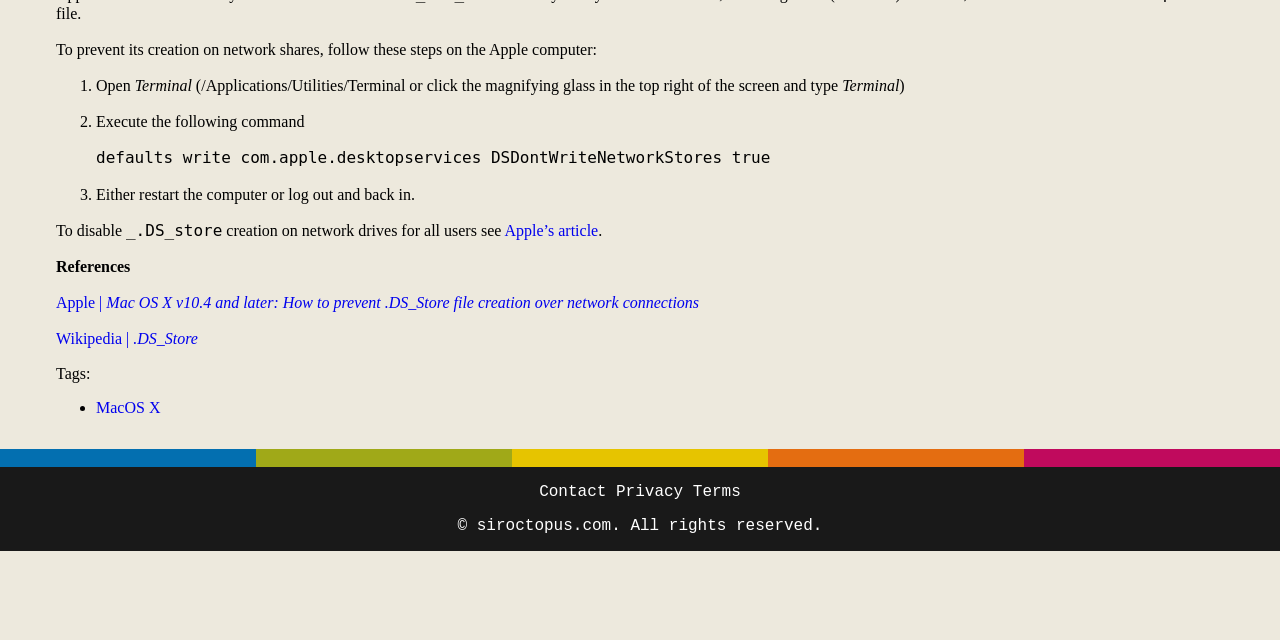Identify the bounding box of the HTML element described as: "MacOS X".

[0.075, 0.623, 0.125, 0.65]